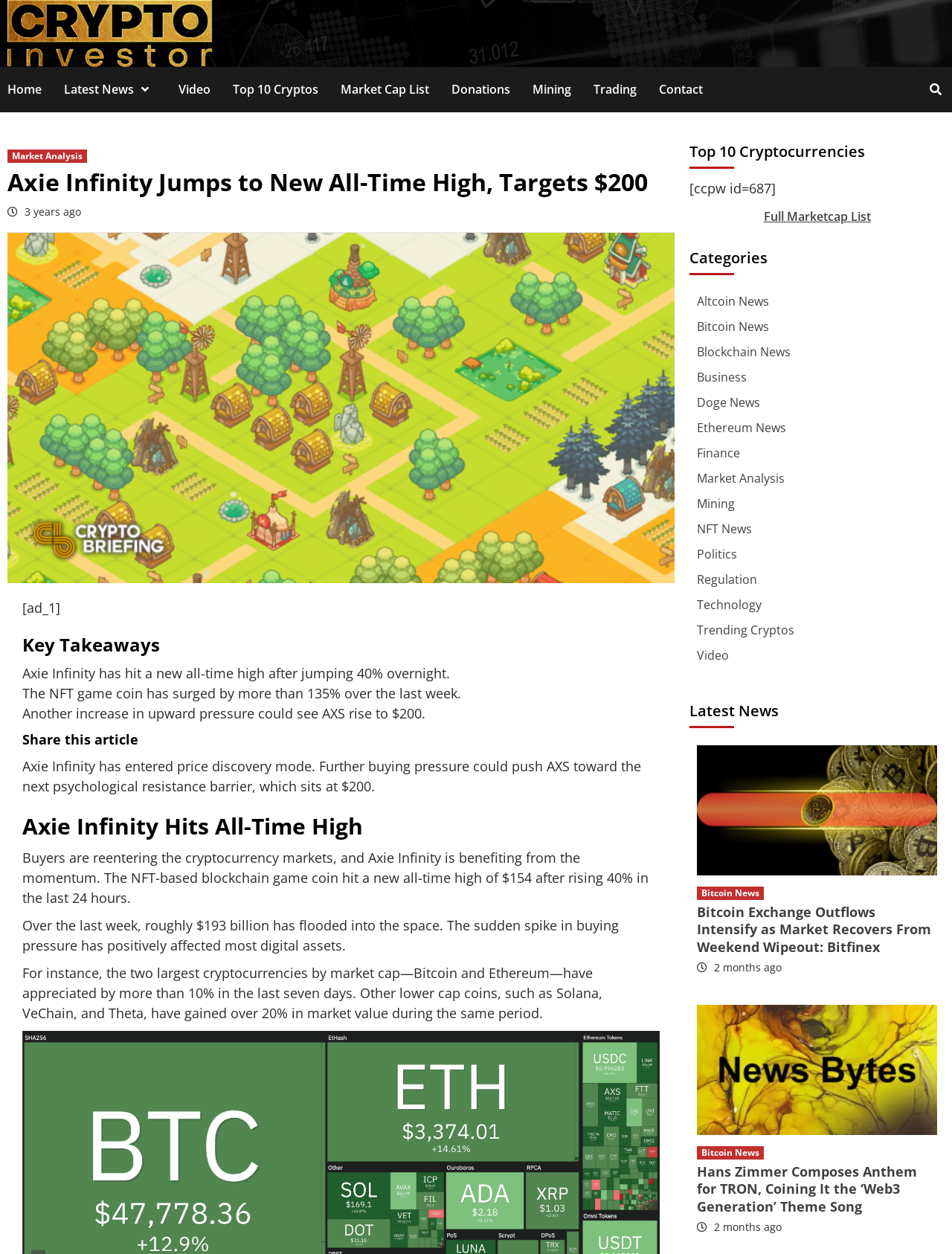How much have Bitcoin and Ethereum appreciated in the last seven days?
Please respond to the question with a detailed and well-explained answer.

The article states that the two largest cryptocurrencies by market cap—Bitcoin and Ethereum—have appreciated by more than 10% in the last seven days.